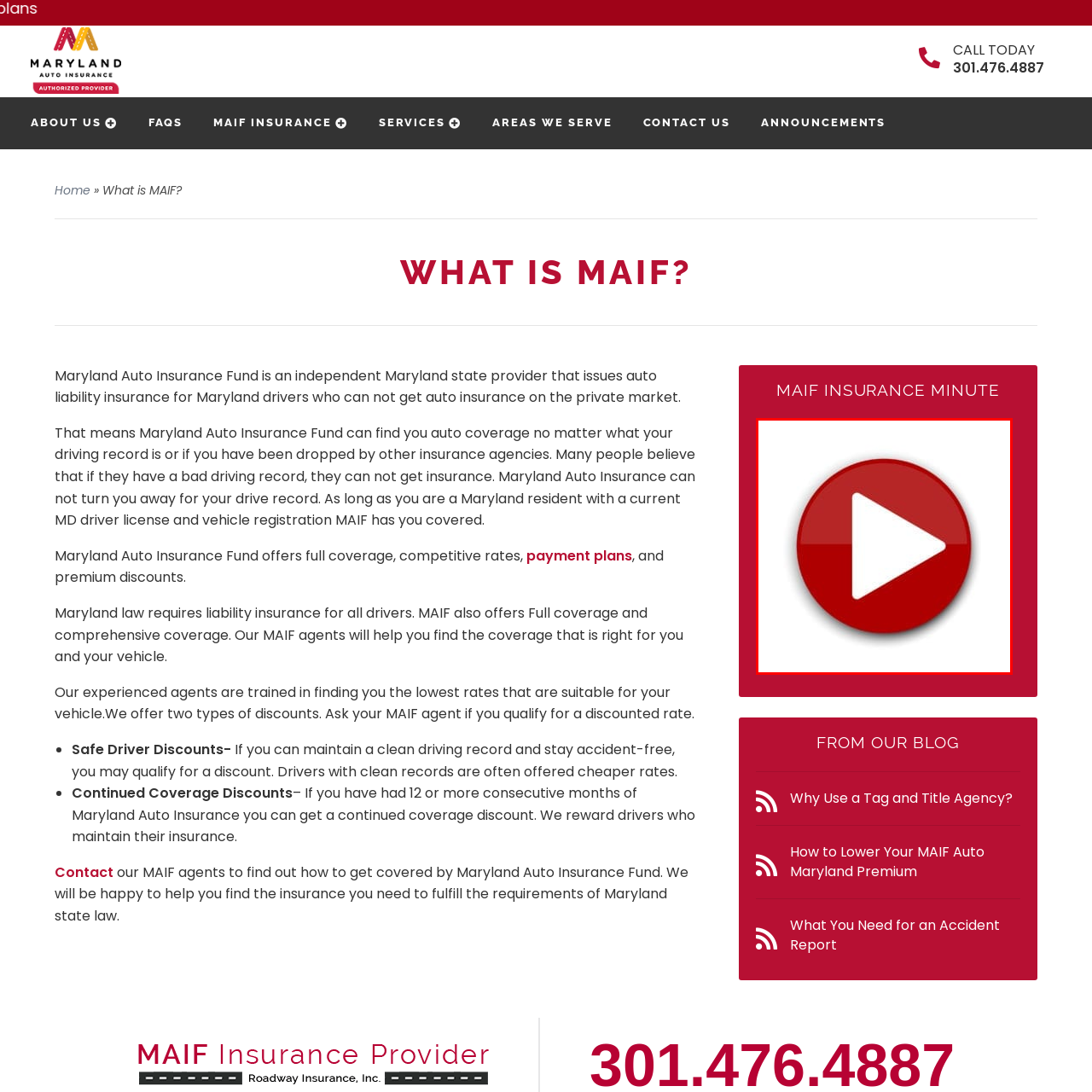Thoroughly describe the content of the image found within the red border.

The image features a prominent red circular play button, symbolizing the action of starting a video or audio playback. This iconic design typically denotes multimedia content, inviting viewers to click to learn more or engage with a video. Positioned within the context of a webpage about "MAIF Insurance Online," this play button likely leads to informative content related to the Maryland Auto Insurance Fund, helping potential customers understand their insurance options or services. The image's design effectively captures attention and encourages interaction, fitting seamlessly into the theme of providing valuable information about car insurance in Maryland.